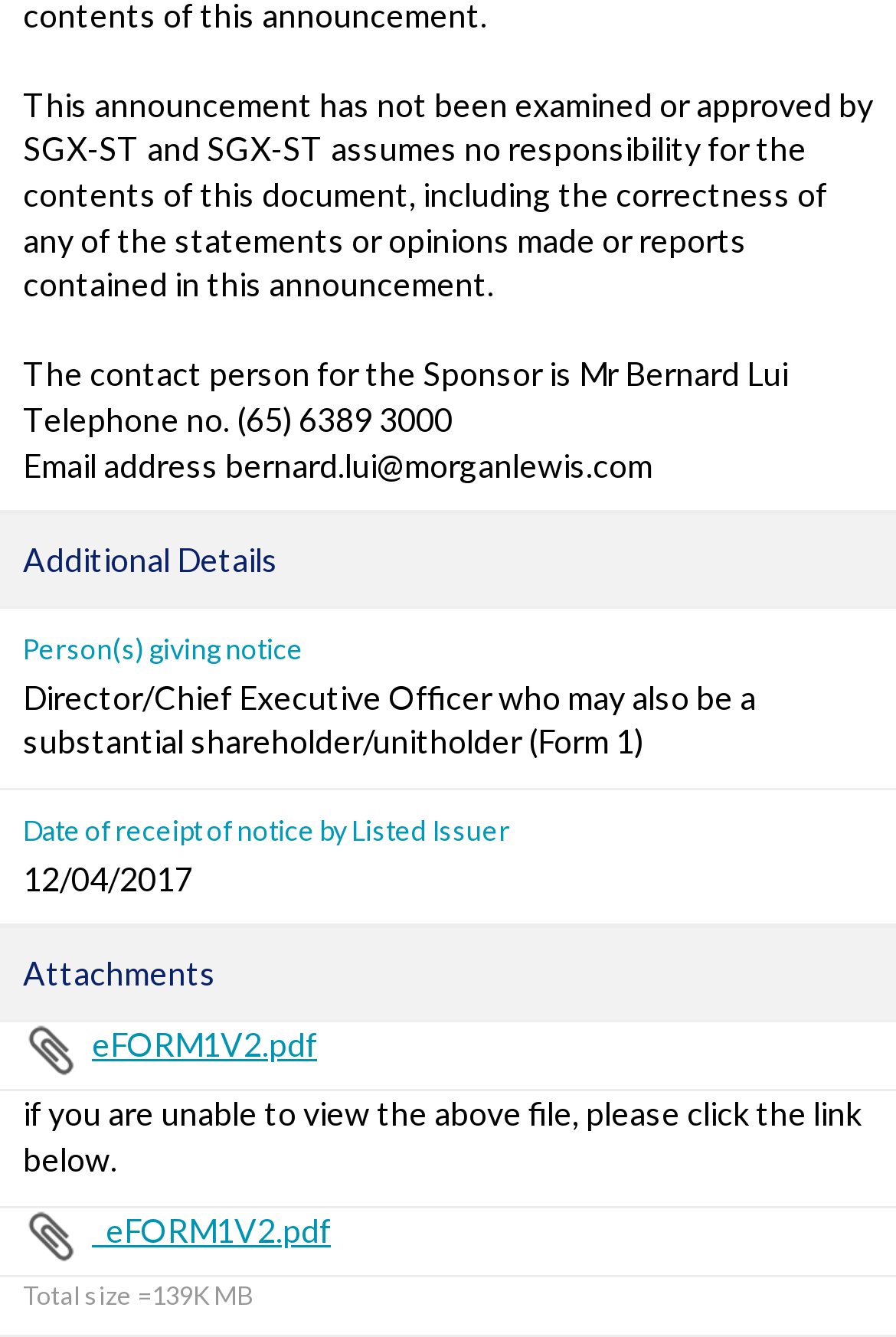What is the role of the contact person?
Refer to the image and provide a one-word or short phrase answer.

Sponsor